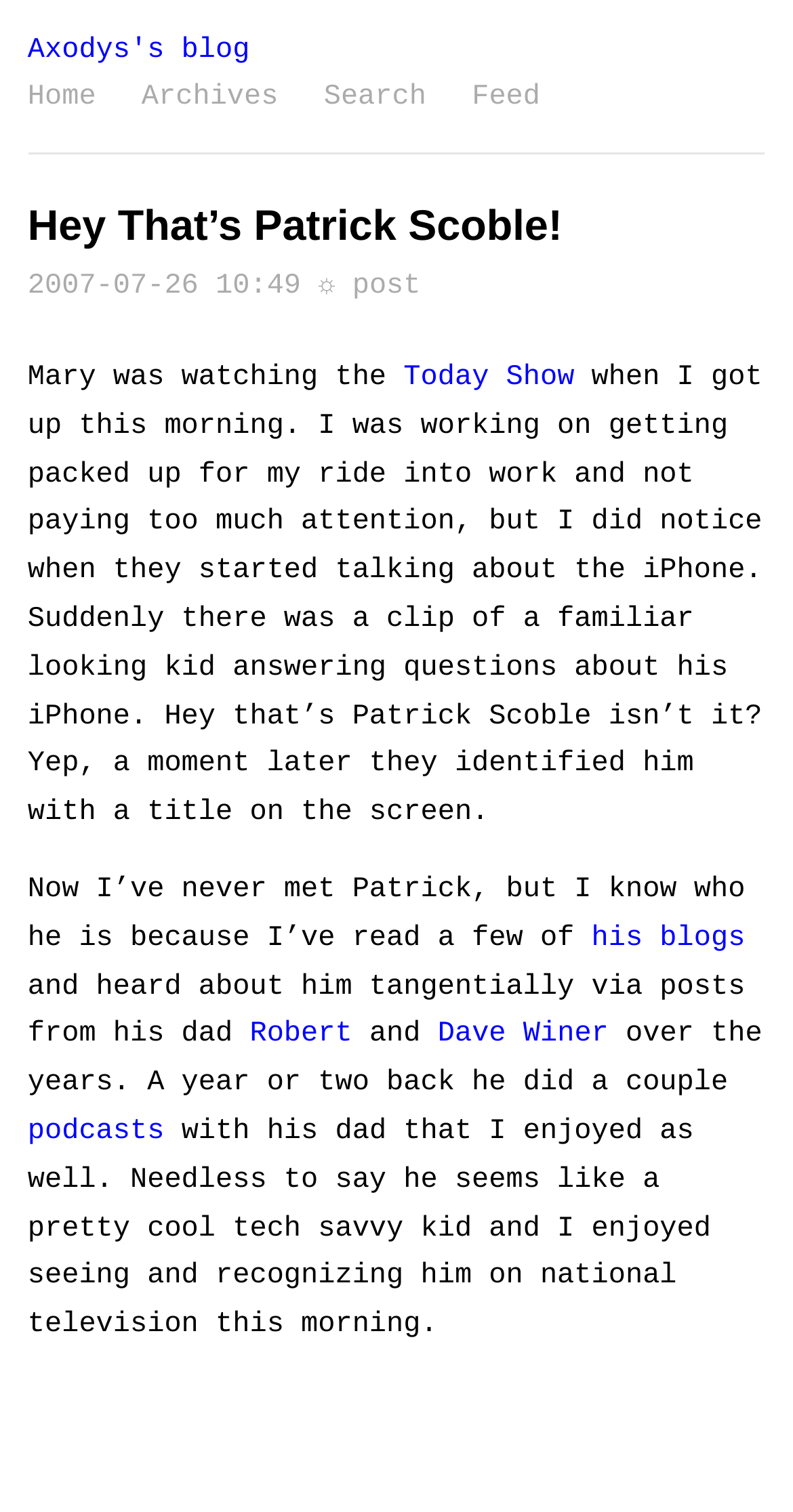Generate a detailed explanation of the webpage's features and information.

The webpage is a blog post titled "Hey That’s Patrick Scoble!" on Axodys's blog. At the top, there is a navigation menu with links to "Home", "Archives", "Search", and "Feed". Below the navigation menu, the title of the blog post "Hey That’s Patrick Scoble!" is displayed prominently. 

The blog post is dated July 26, 2007, and is categorized as a "post". The content of the blog post is a personal anecdote about the author watching the Today Show and recognizing a familiar face, Patrick Scoble, being interviewed about his iPhone. The author mentions that they have never met Patrick but knows of him through his blogs and his father, Robert. The post also mentions Dave Winer and podcasts that Patrick did with his father.

The text is divided into several paragraphs, with links to "Today Show", "his blogs", "Robert", "Dave Winer", and "podcasts" scattered throughout the text. The overall structure of the webpage is simple, with a clear hierarchy of elements and a focus on the blog post content.